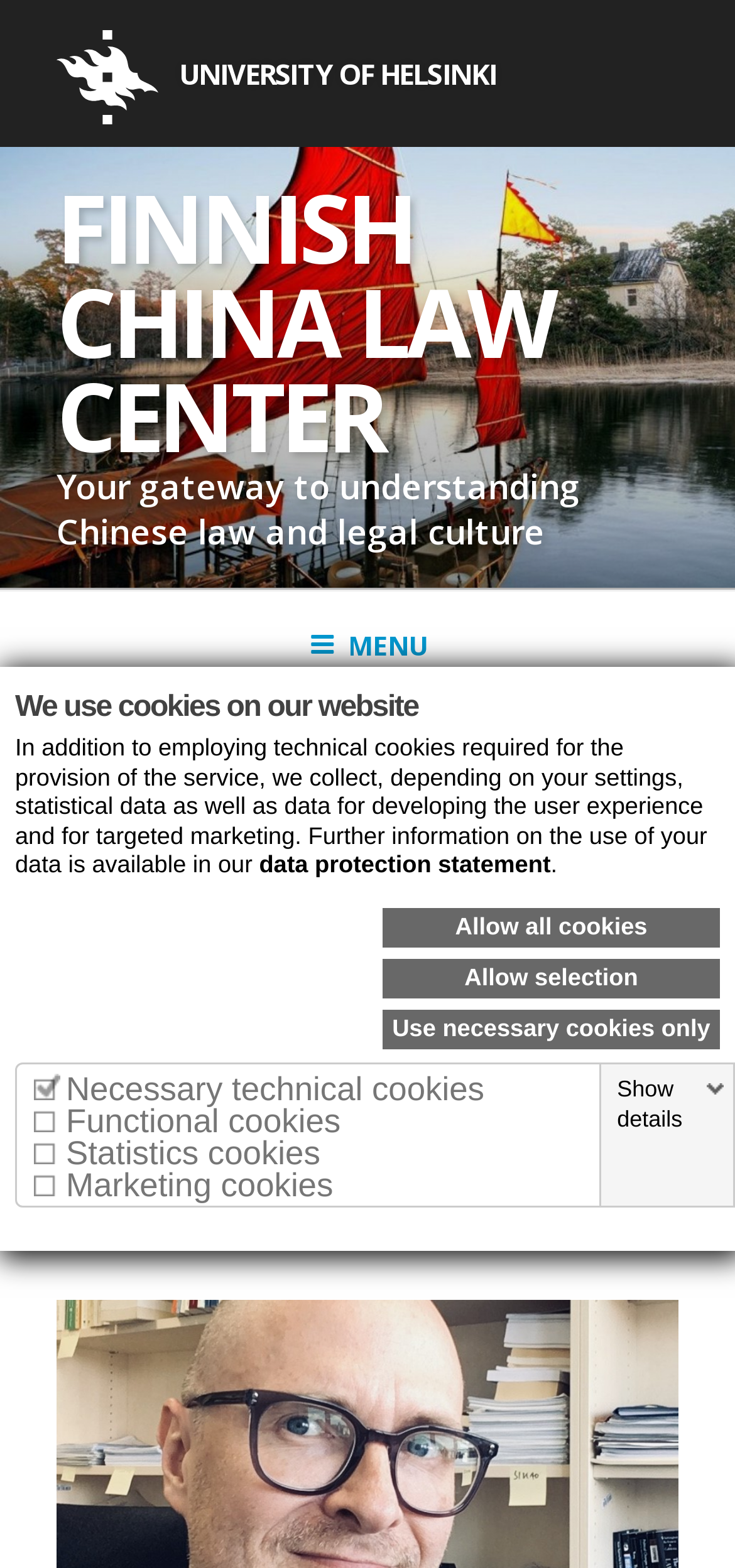Locate the coordinates of the bounding box for the clickable region that fulfills this instruction: "Read the post of L B NGOC PHAM".

[0.269, 0.782, 0.5, 0.802]